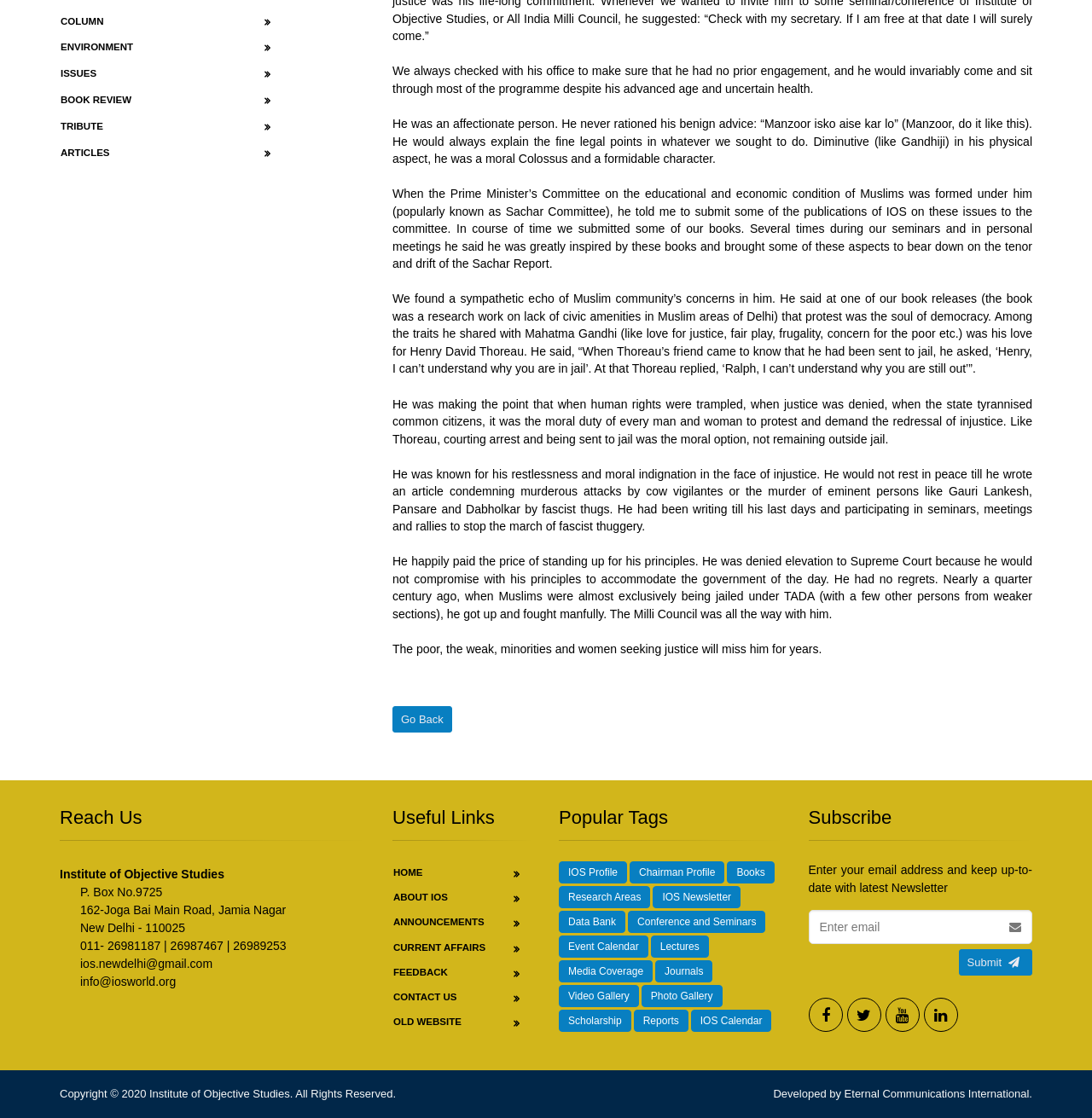Determine the bounding box for the described HTML element: "ios.newdelhi@gmail.com". Ensure the coordinates are four float numbers between 0 and 1 in the format [left, top, right, bottom].

[0.073, 0.856, 0.195, 0.868]